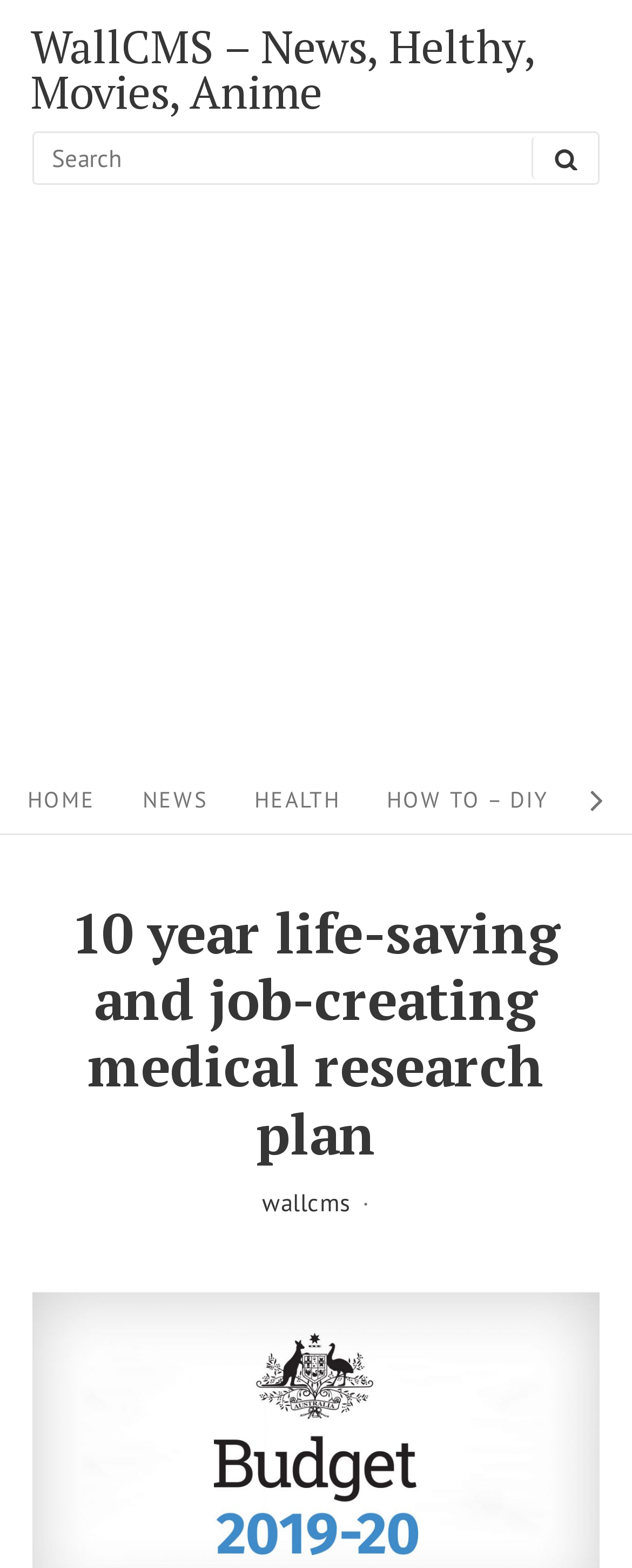Provide the bounding box coordinates of the HTML element described as: "GHPs In California". The bounding box coordinates should be four float numbers between 0 and 1, i.e., [left, top, right, bottom].

None